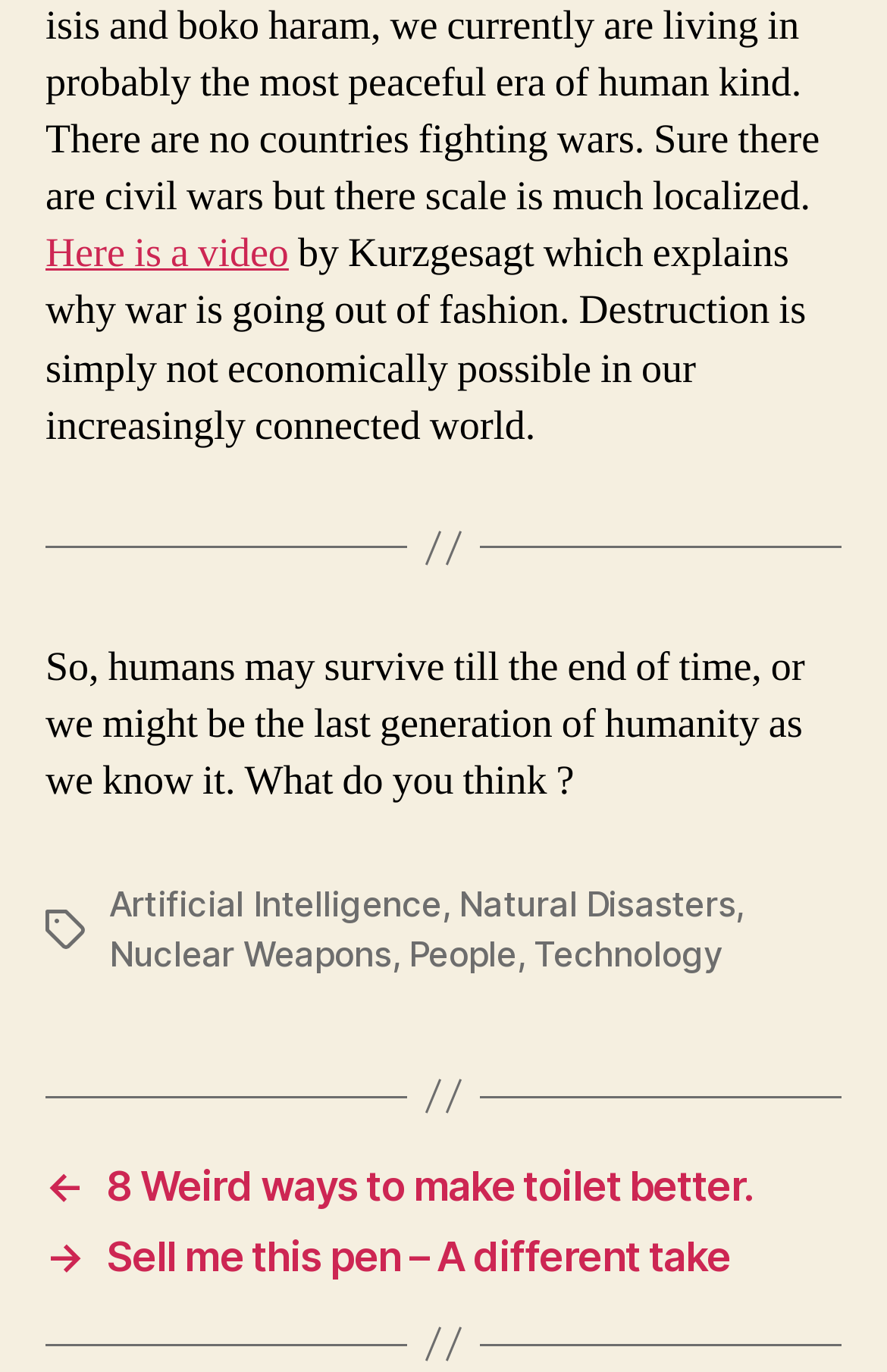Can you find the bounding box coordinates for the element that needs to be clicked to execute this instruction: "Watch the video about war"? The coordinates should be given as four float numbers between 0 and 1, i.e., [left, top, right, bottom].

[0.051, 0.166, 0.326, 0.204]